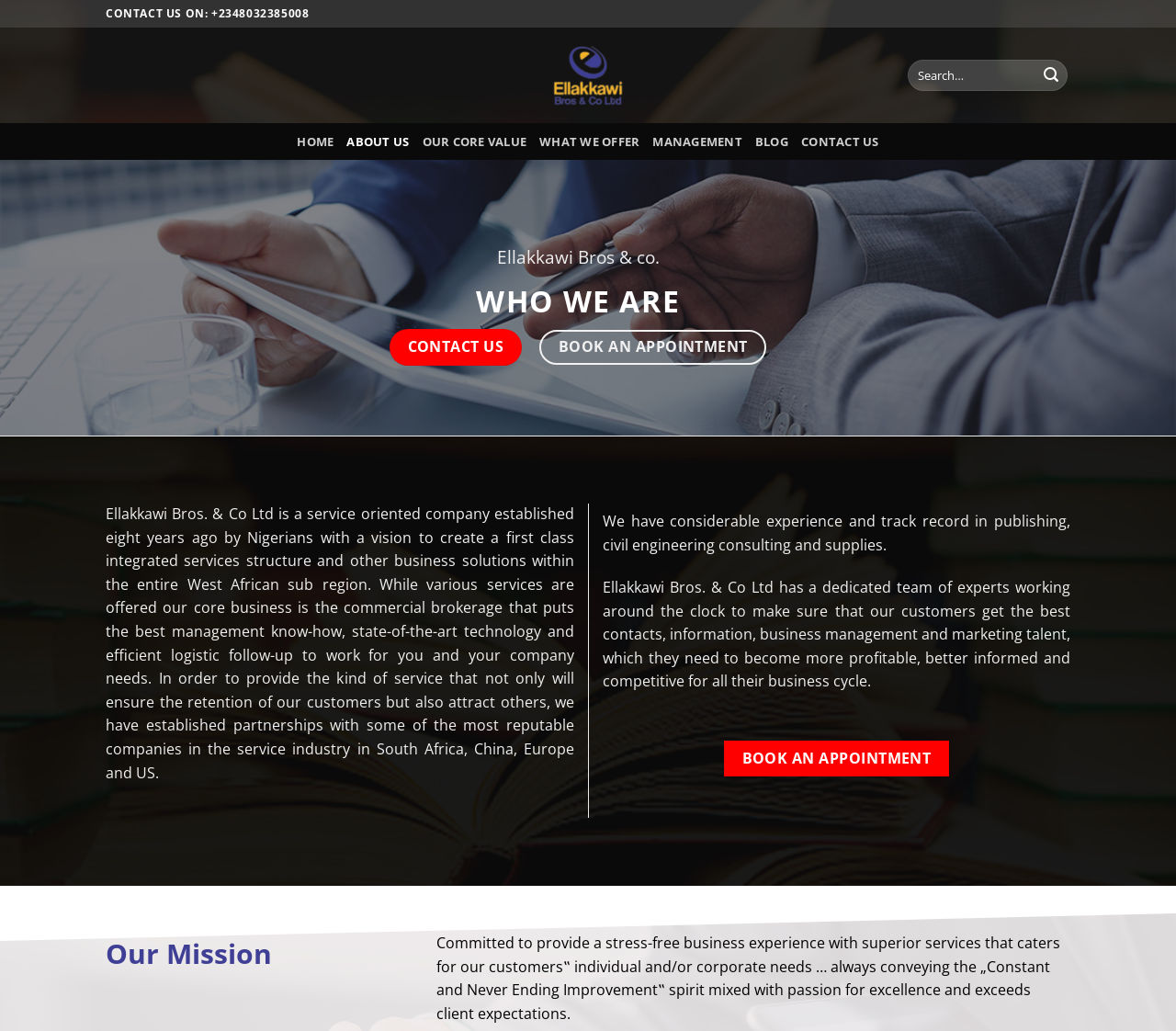Please locate the bounding box coordinates of the element that should be clicked to complete the given instruction: "Go to the home page".

[0.253, 0.119, 0.284, 0.155]